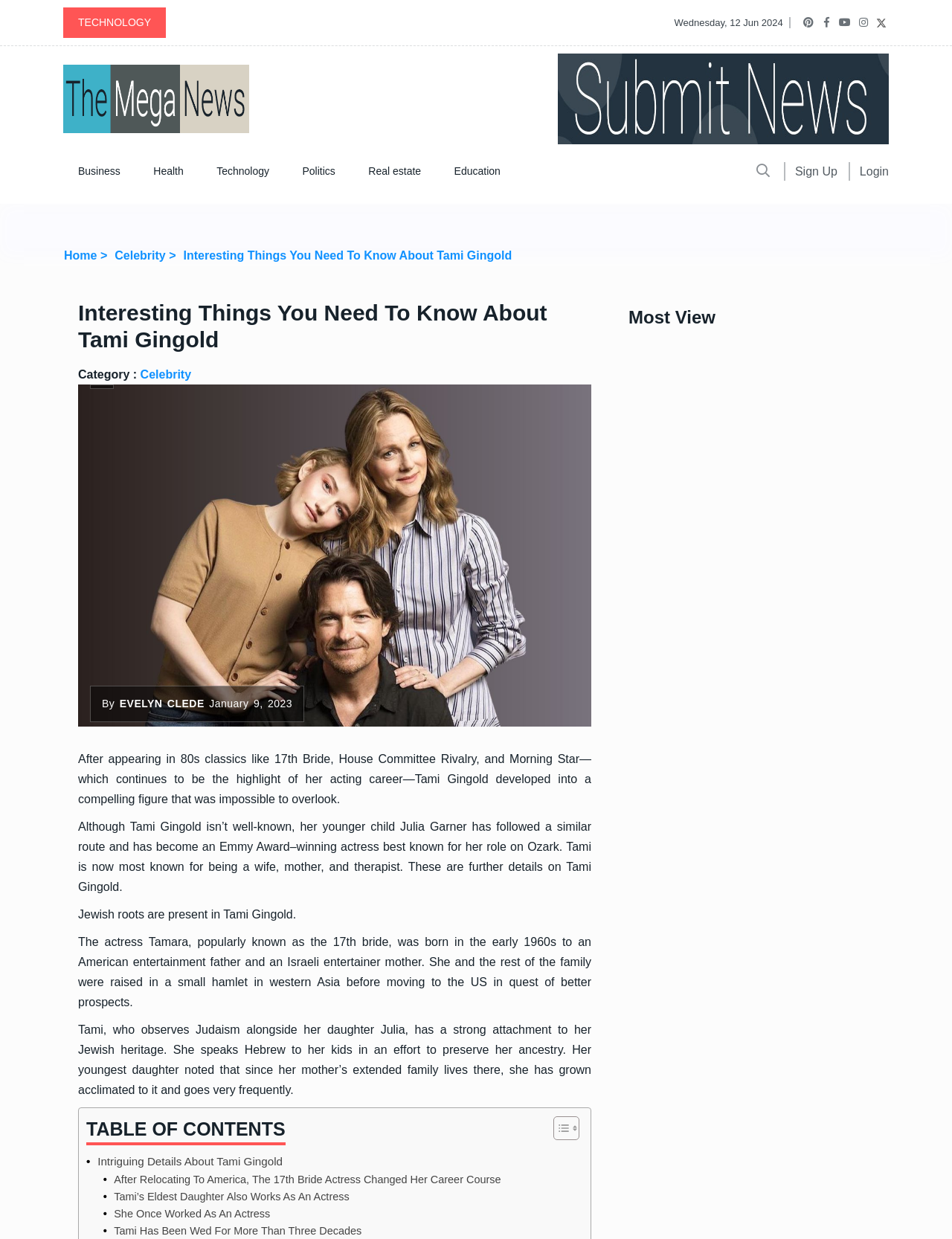Using details from the image, please answer the following question comprehensively:
What is the name of Tami Gingold's daughter?

The webpage mentions that Tami Gingold's younger child, Julia Garner, has followed a similar route and has become an Emmy Award–winning actress best known for her role on Ozark.